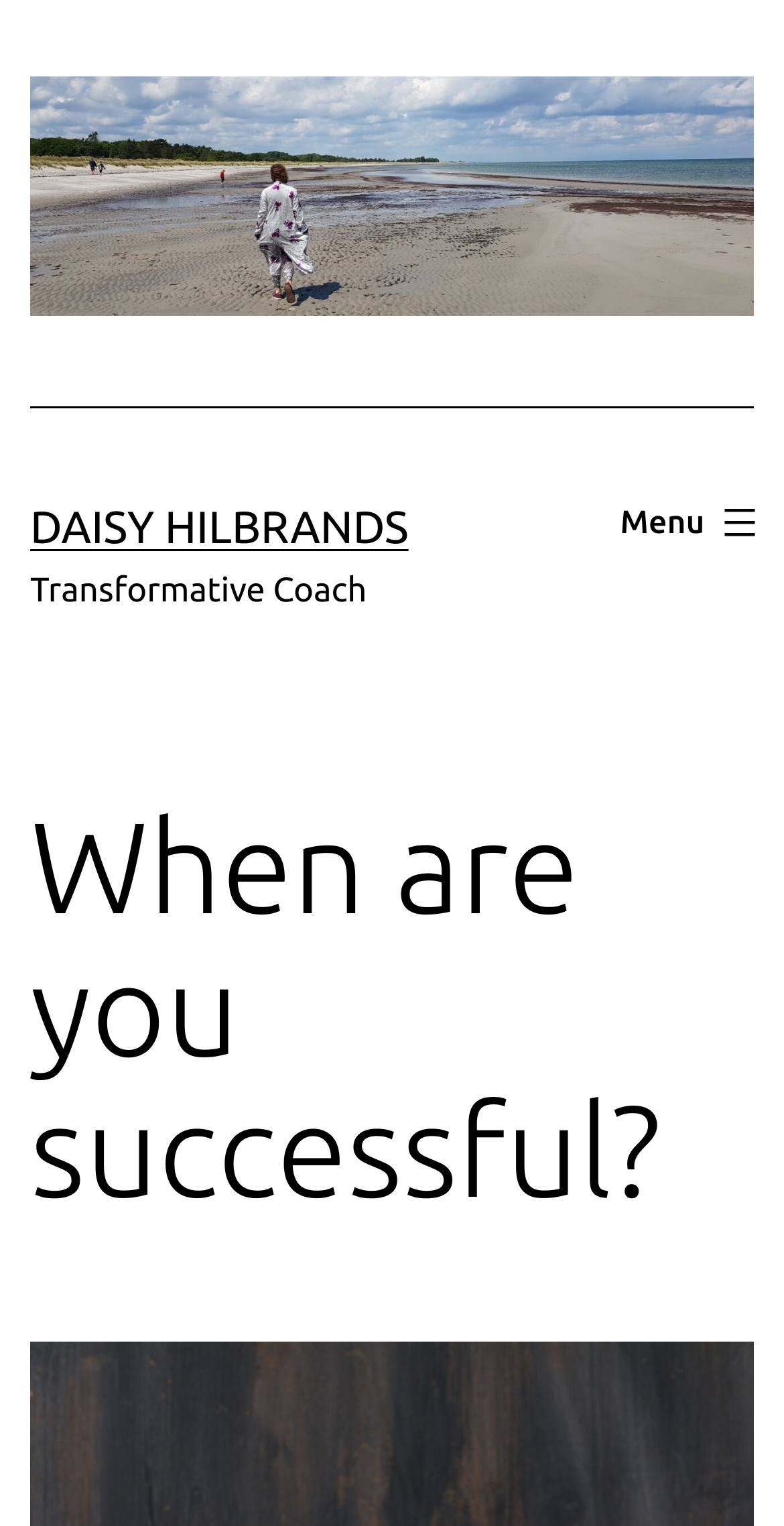Identify the bounding box of the UI component described as: "alt="Daisy Hilbrands"".

[0.038, 0.11, 0.962, 0.141]